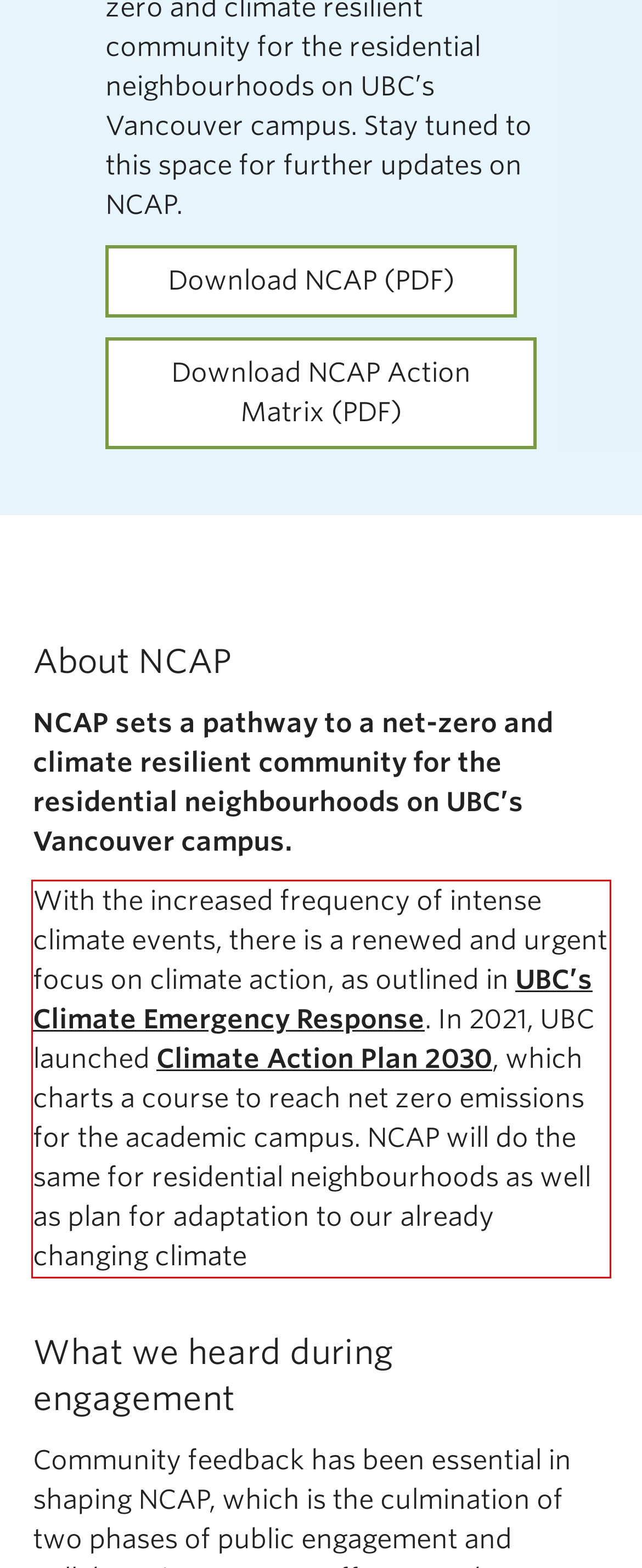Locate the red bounding box in the provided webpage screenshot and use OCR to determine the text content inside it.

With the increased frequency of intense climate events, there is a renewed and urgent focus on climate action, as outlined in UBC’s Climate Emergency Response. In 2021, UBC launched Climate Action Plan 2030, which charts a course to reach net zero emissions for the academic campus. NCAP will do the same for residential neighbourhoods as well as plan for adaptation to our already changing climate